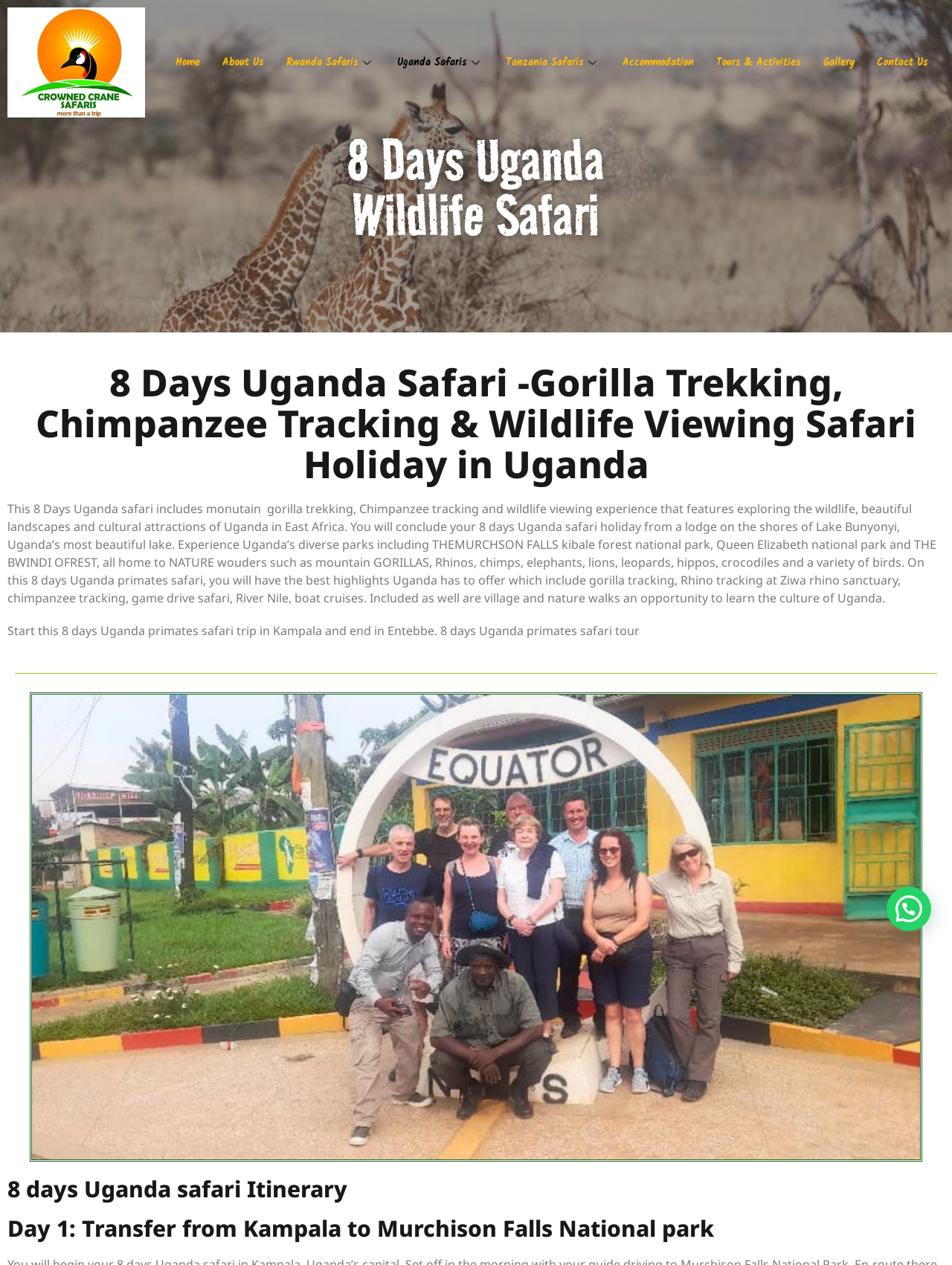Using the provided element description: "Home", determine the bounding box coordinates of the corresponding UI element in the screenshot.

[0.173, 0.026, 0.222, 0.073]